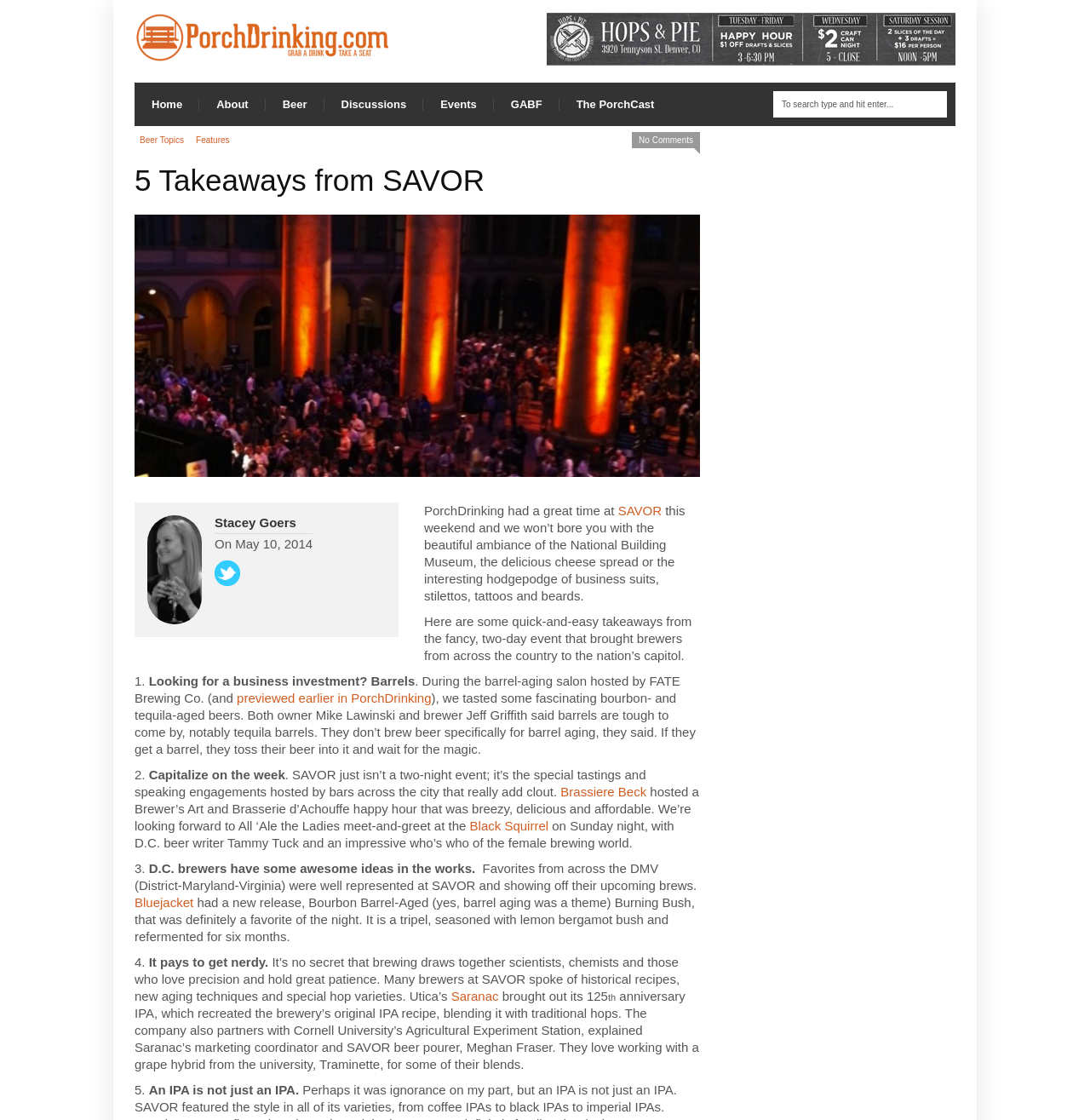Provide a brief response to the question below using a single word or phrase: 
What is the name of the brewery that brought out its 125 anniversary IPA?

Saranac